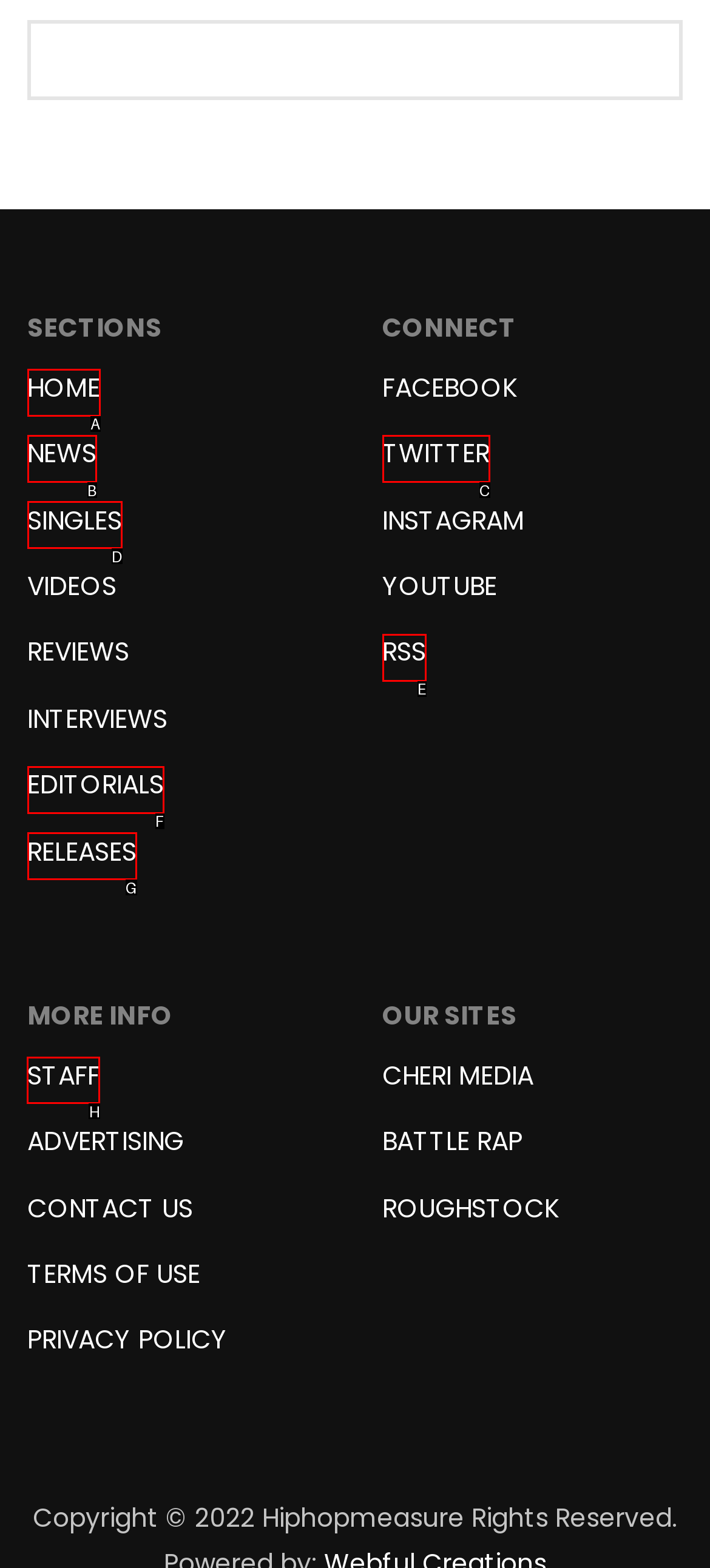Select the correct UI element to complete the task: read staff information
Please provide the letter of the chosen option.

H